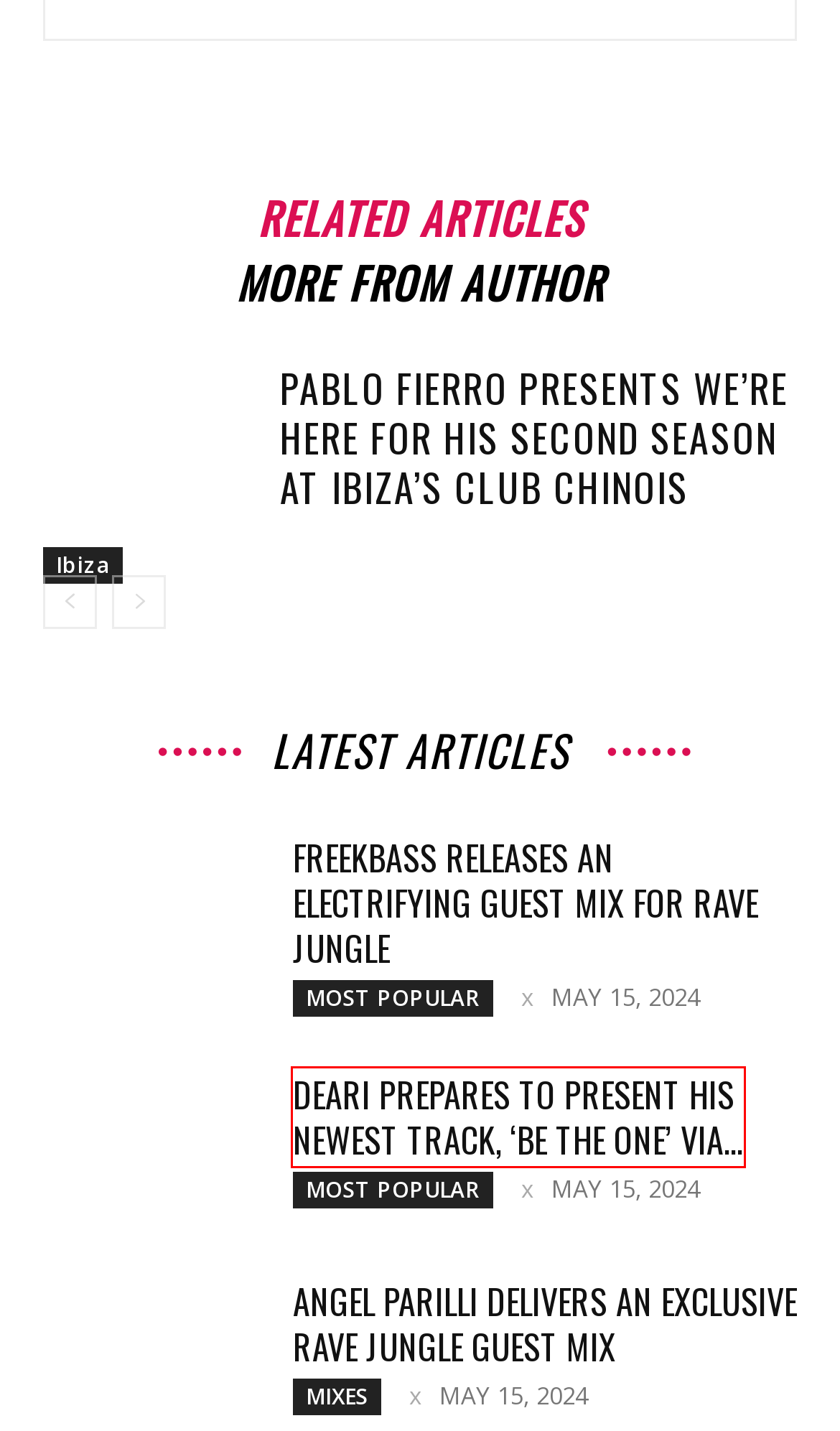Given a webpage screenshot with a UI element marked by a red bounding box, choose the description that best corresponds to the new webpage that will appear after clicking the element. The candidates are:
A. Contact Us
B. DEARI prepares to present his newest track, ‘Be The One’ via Chapter Eight | Rave Jungle
C. Angel Parilli delivers an exclusive Rave Jungle guest mix | Rave Jungle
D. Edm | Rave Jungle
E. Pablo Fierro presents WE’RE HERE for his second season at Ibiza's Club Chinois | Rave Jungle
F. Hardstyle | Rave Jungle
G. Festival | Rave Jungle
H. Freekbass Releases an Electrifying Guest Mix for Rave Jungle | Rave Jungle

B